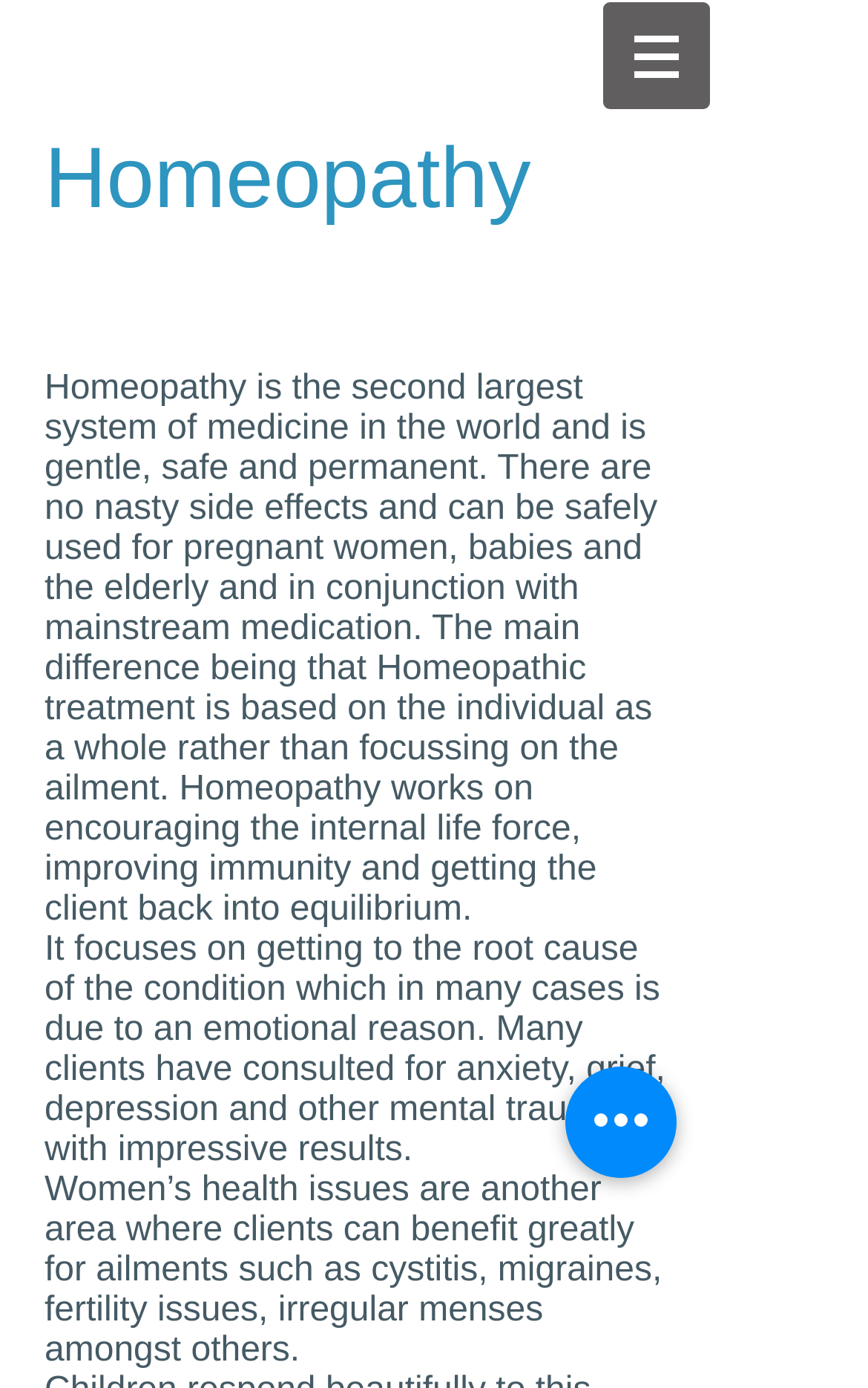Generate a thorough description of the webpage.

The webpage is about Homeopathy and its services offered by Bodyworks Clinic. At the top, there is a navigation menu labeled "Site" with a button that has a popup menu, accompanied by a small image. Below this navigation menu, the title "Homeopathy" is prominently displayed.

The main content of the webpage is divided into three paragraphs of text. The first paragraph explains what Homeopathy is, its benefits, and how it works. It is positioned on the left side of the page, spanning from the top to about the middle of the page. The second paragraph, located below the first one, discusses how Homeopathy focuses on the root cause of a condition, often related to emotional reasons, and its effectiveness in treating mental traumas. The third paragraph, situated at the bottom left of the page, highlights the benefits of Homeopathy in addressing women's health issues.

On the right side of the page, near the bottom, there is a button labeled "Quick actions".